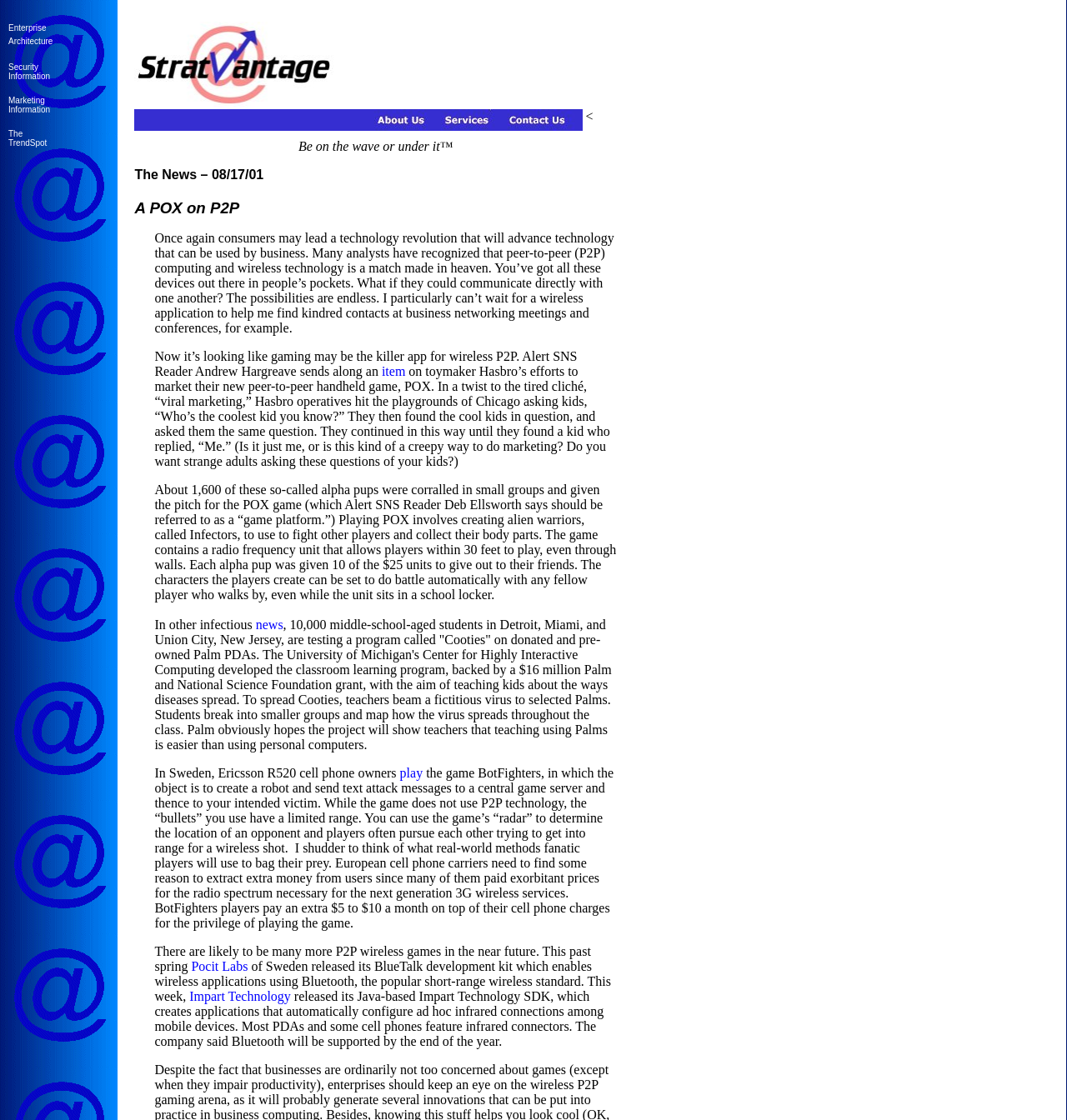Locate the bounding box coordinates of the clickable area needed to fulfill the instruction: "Click on news".

[0.24, 0.551, 0.265, 0.564]